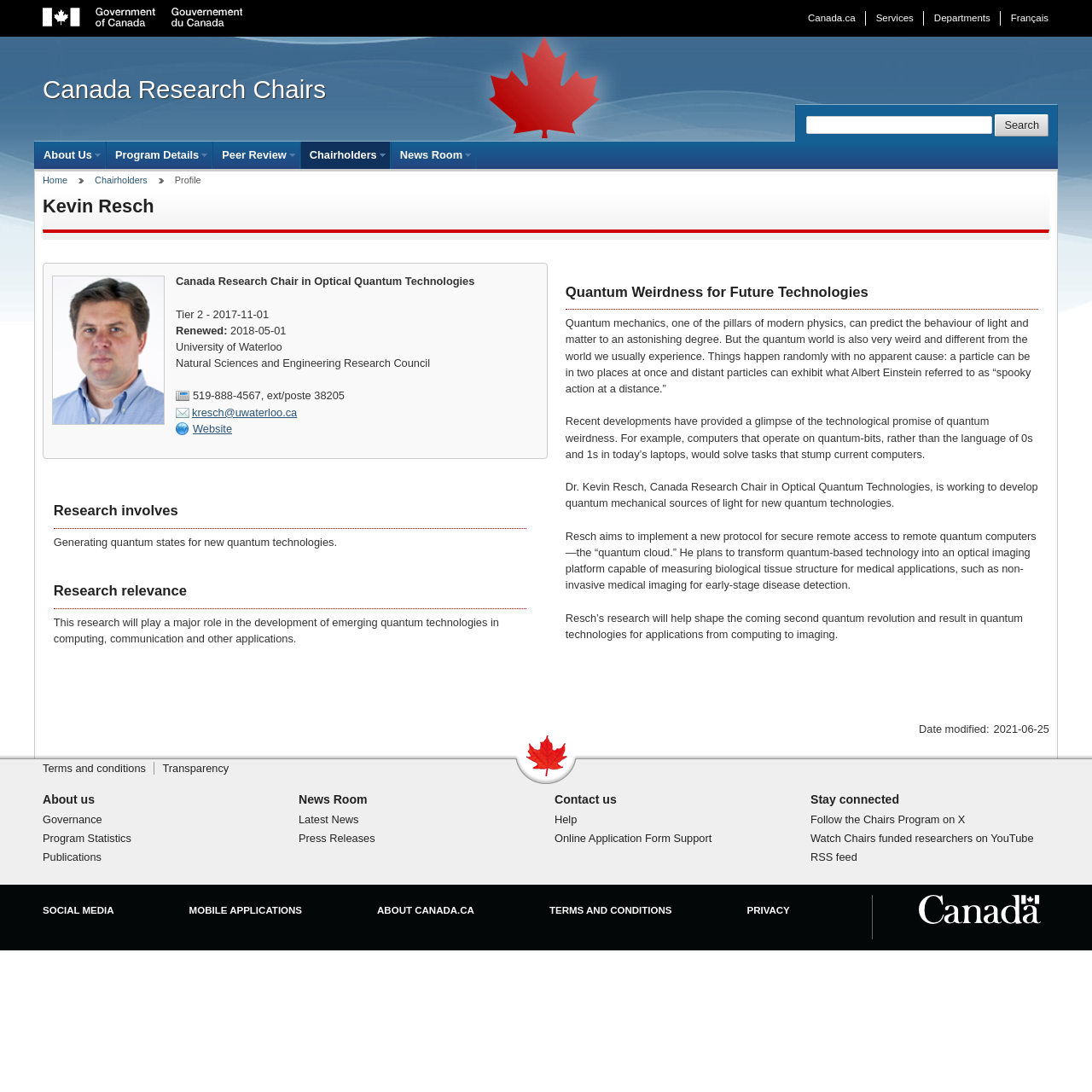Provide a one-word or short-phrase response to the question:
What is the research focus of Dr. Kevin Resch?

Optical Quantum Technologies